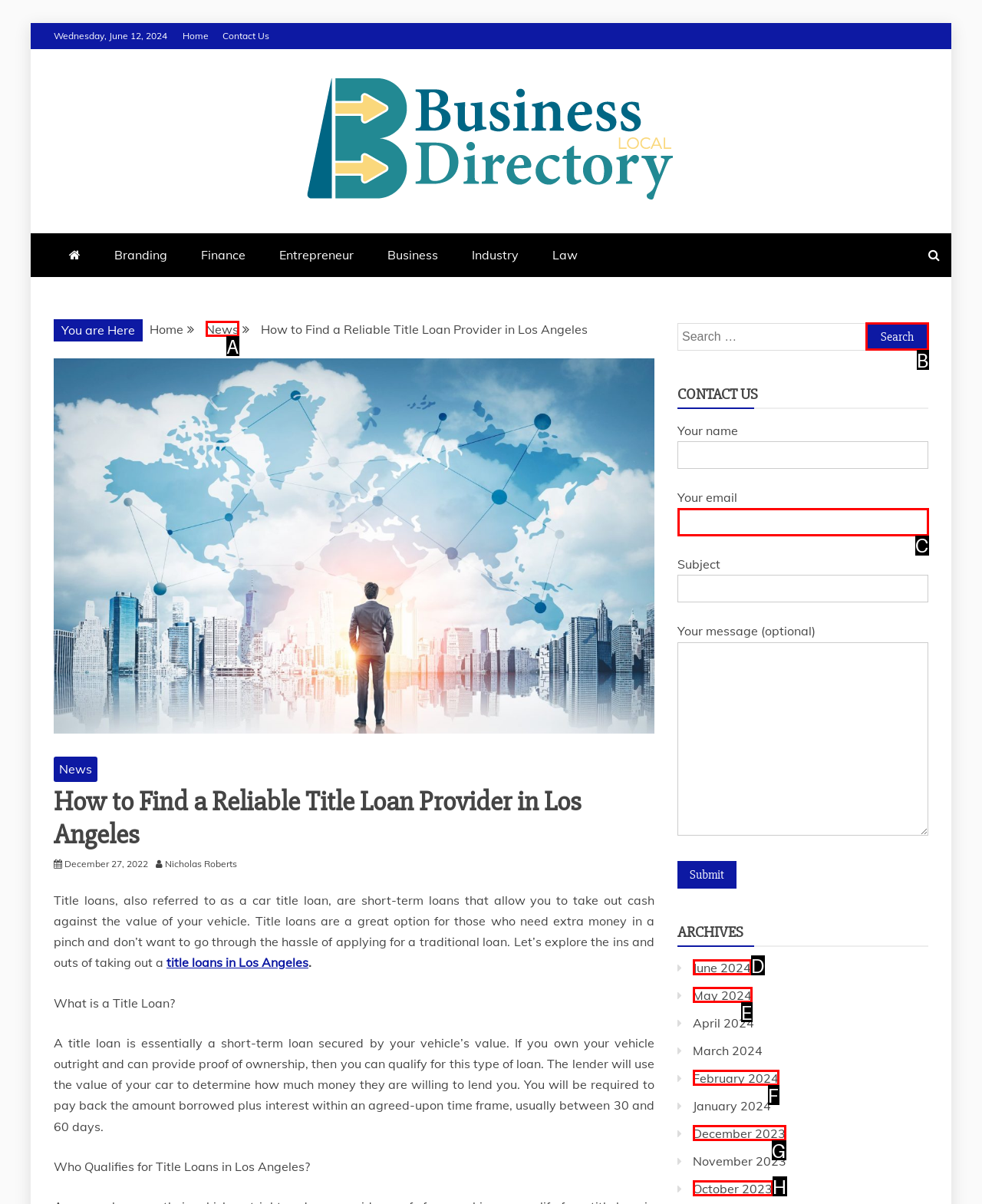Identify which HTML element matches the description: parent_node: Search for: value="Search"
Provide your answer in the form of the letter of the correct option from the listed choices.

B